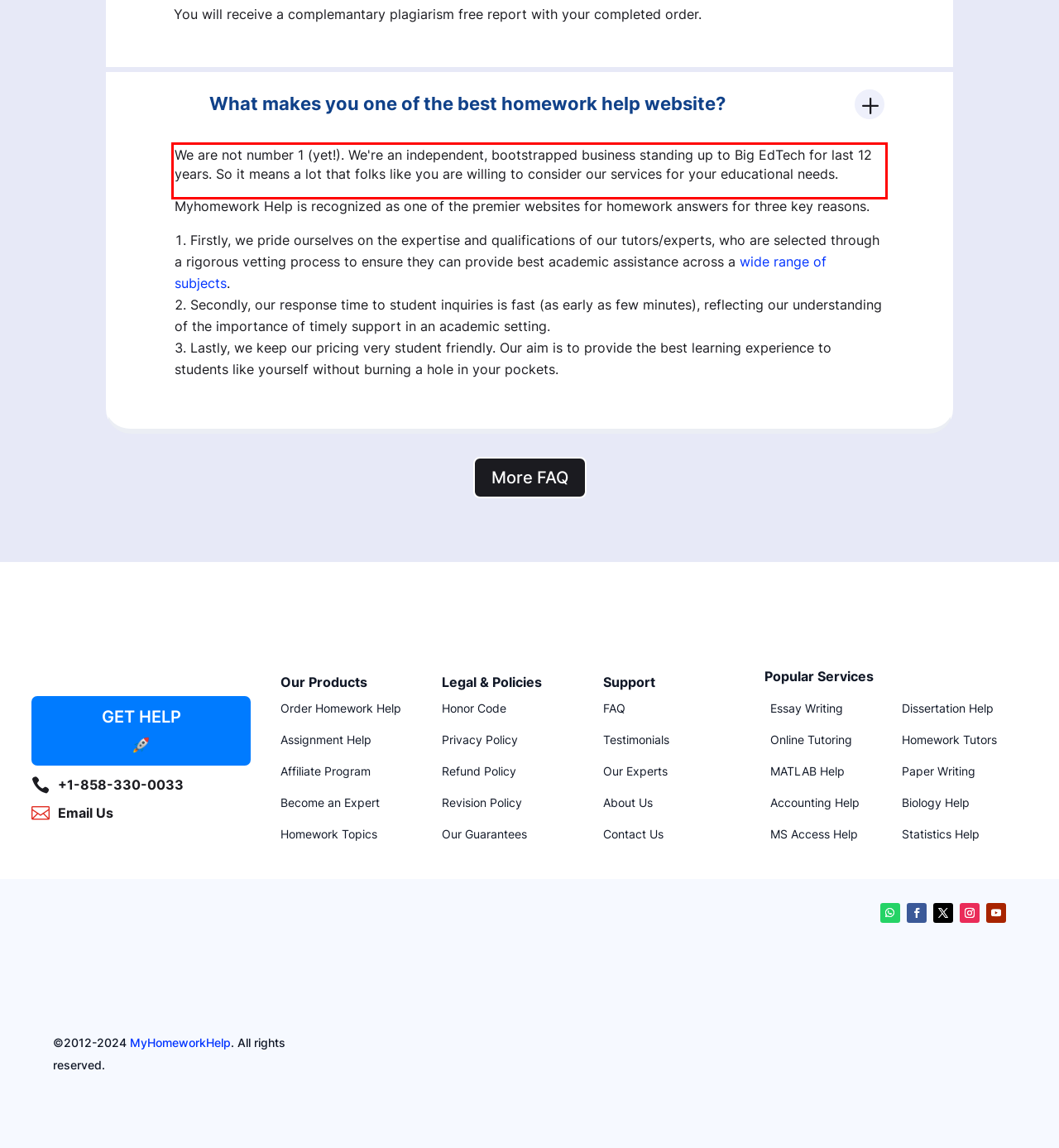Look at the screenshot of the webpage, locate the red rectangle bounding box, and generate the text content that it contains.

We are not number 1 (yet!). We're an independent, bootstrapped business standing up to Big EdTech for last 12 years. So it means a lot that folks like you are willing to consider our services for your educational needs.